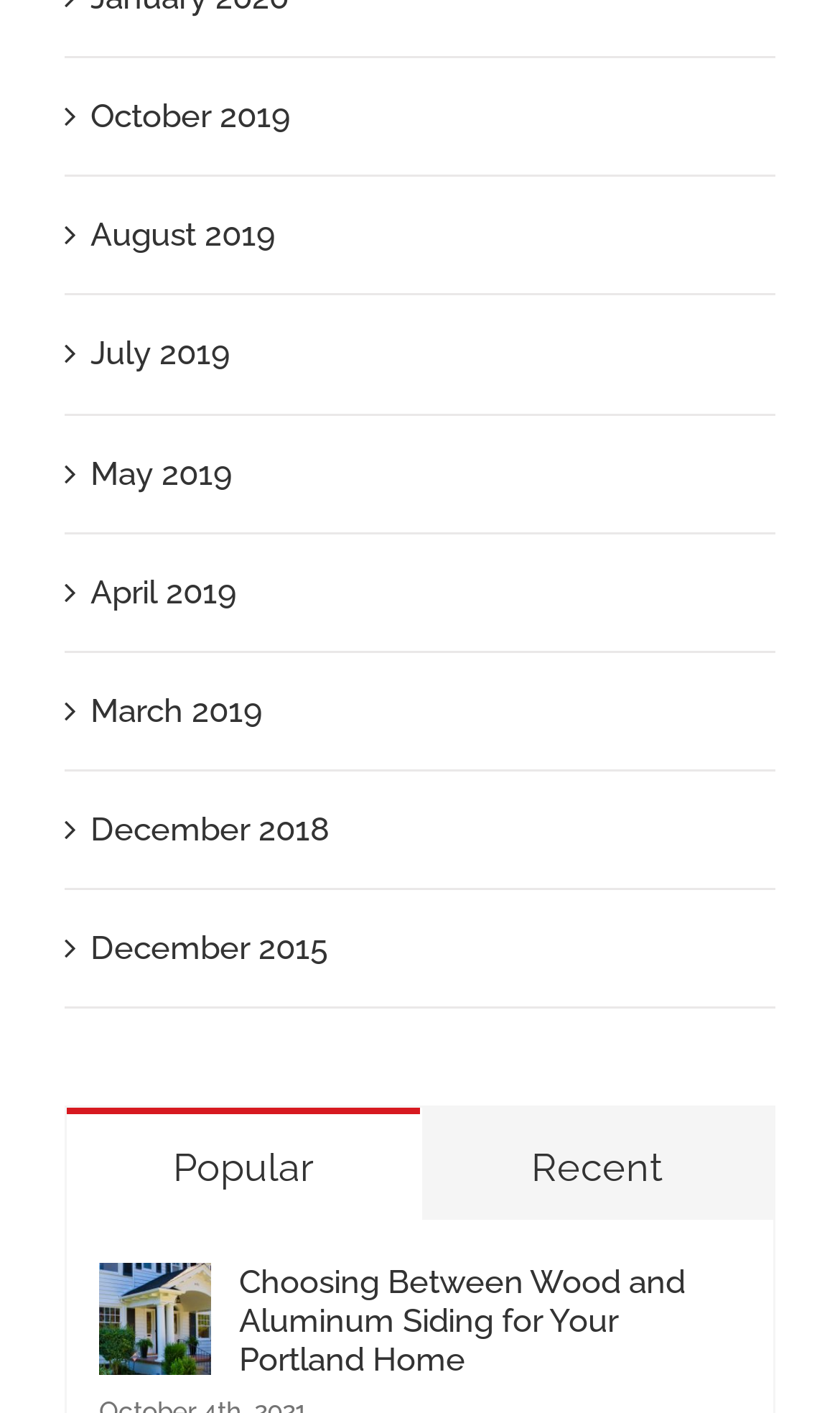Find the bounding box coordinates for the HTML element described in this sentence: "December 2018". Provide the coordinates as four float numbers between 0 and 1, in the format [left, top, right, bottom].

[0.108, 0.573, 0.392, 0.6]